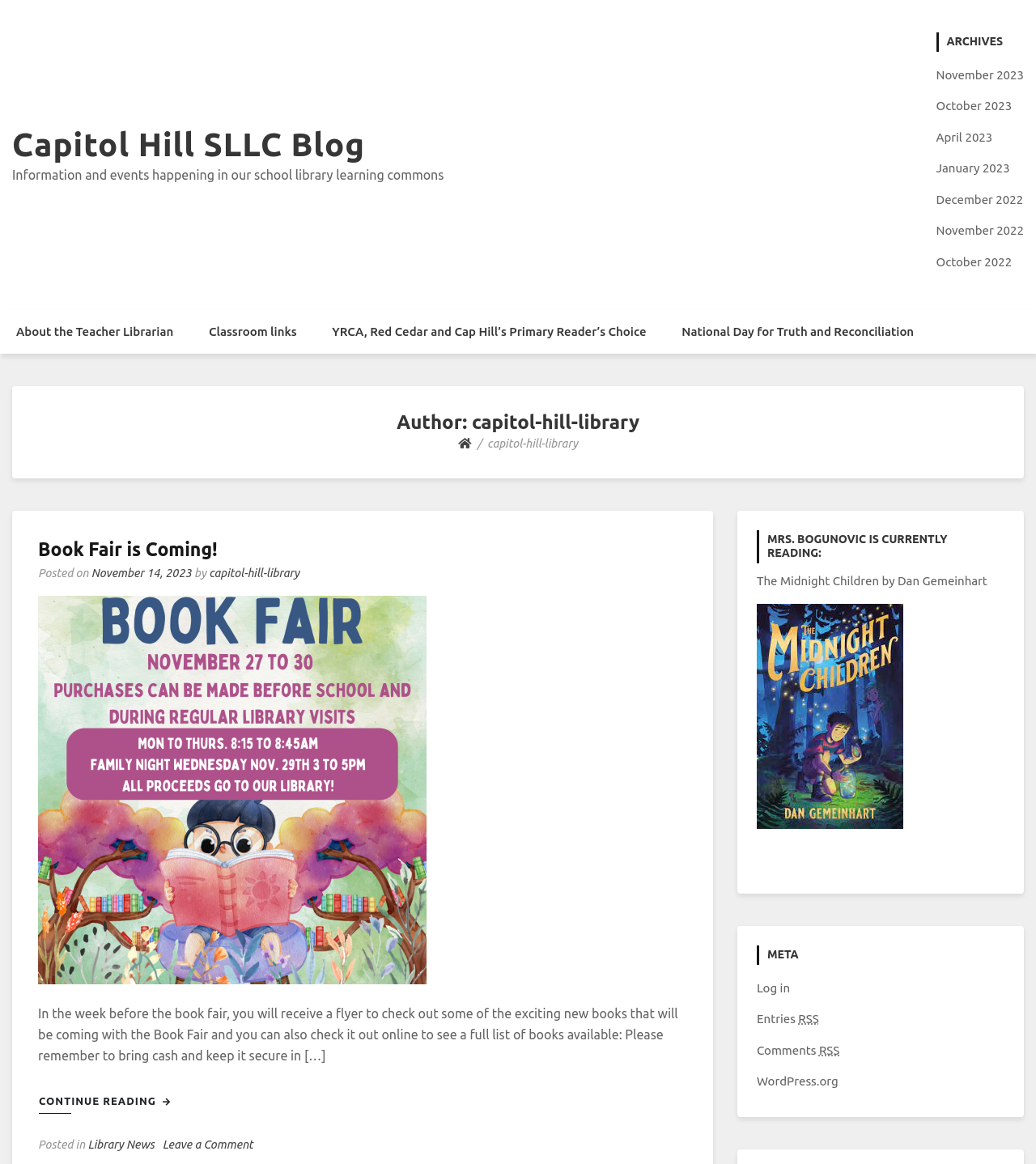Show me the bounding box coordinates of the clickable region to achieve the task as per the instruction: "View categories".

None